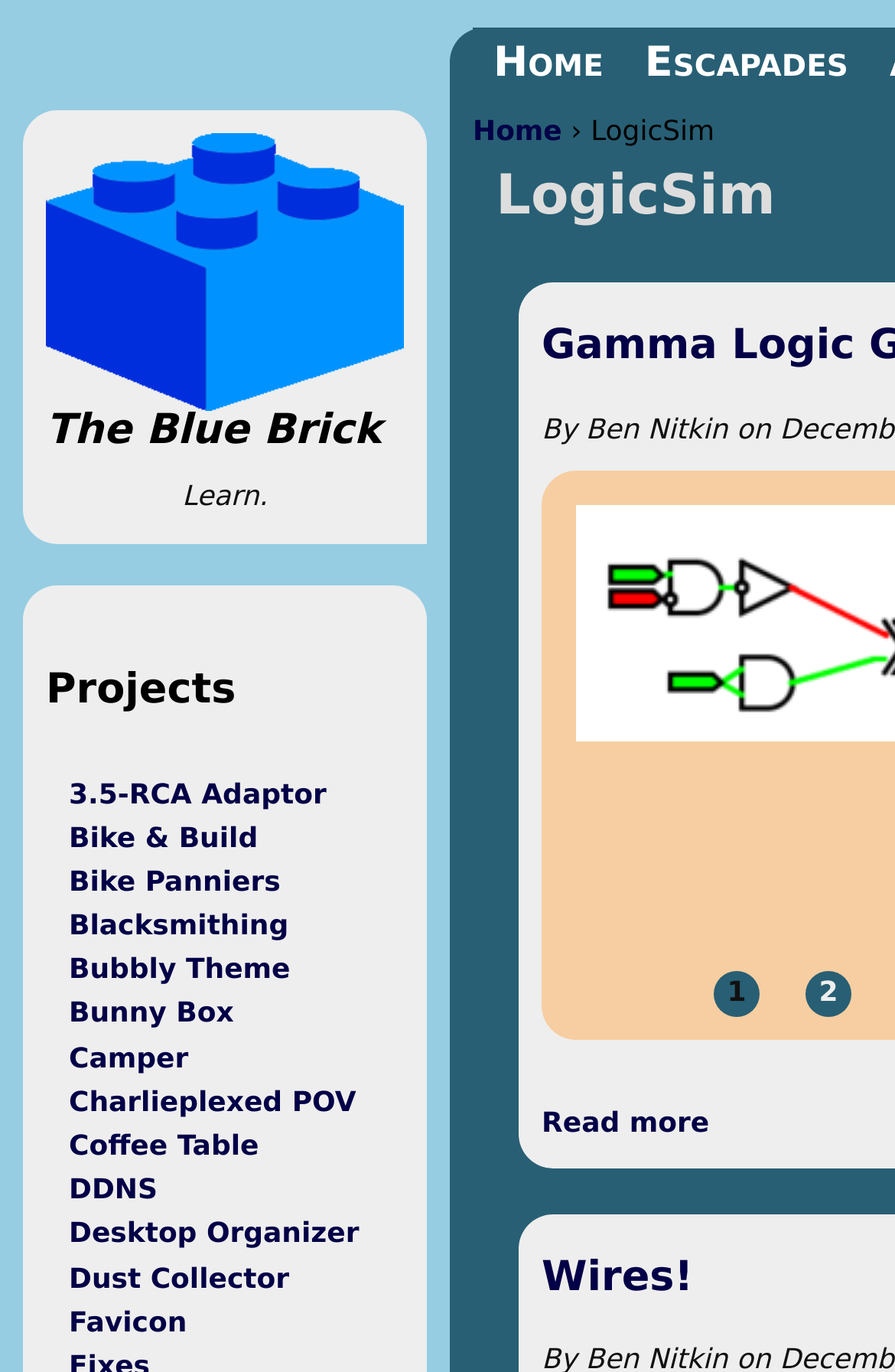Please answer the following question using a single word or phrase: 
How many pagination links are there?

3